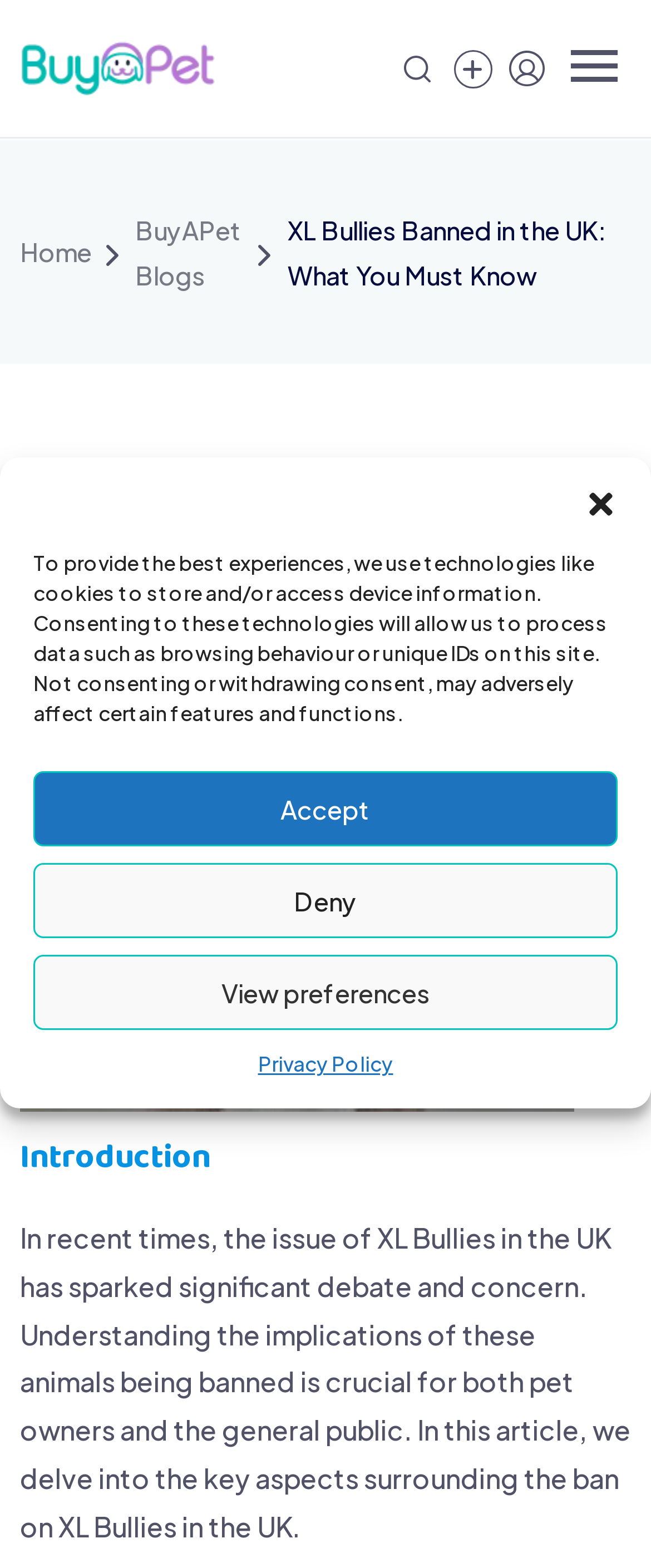What is the date of the article?
Using the image, answer in one word or phrase.

February 4, 2024